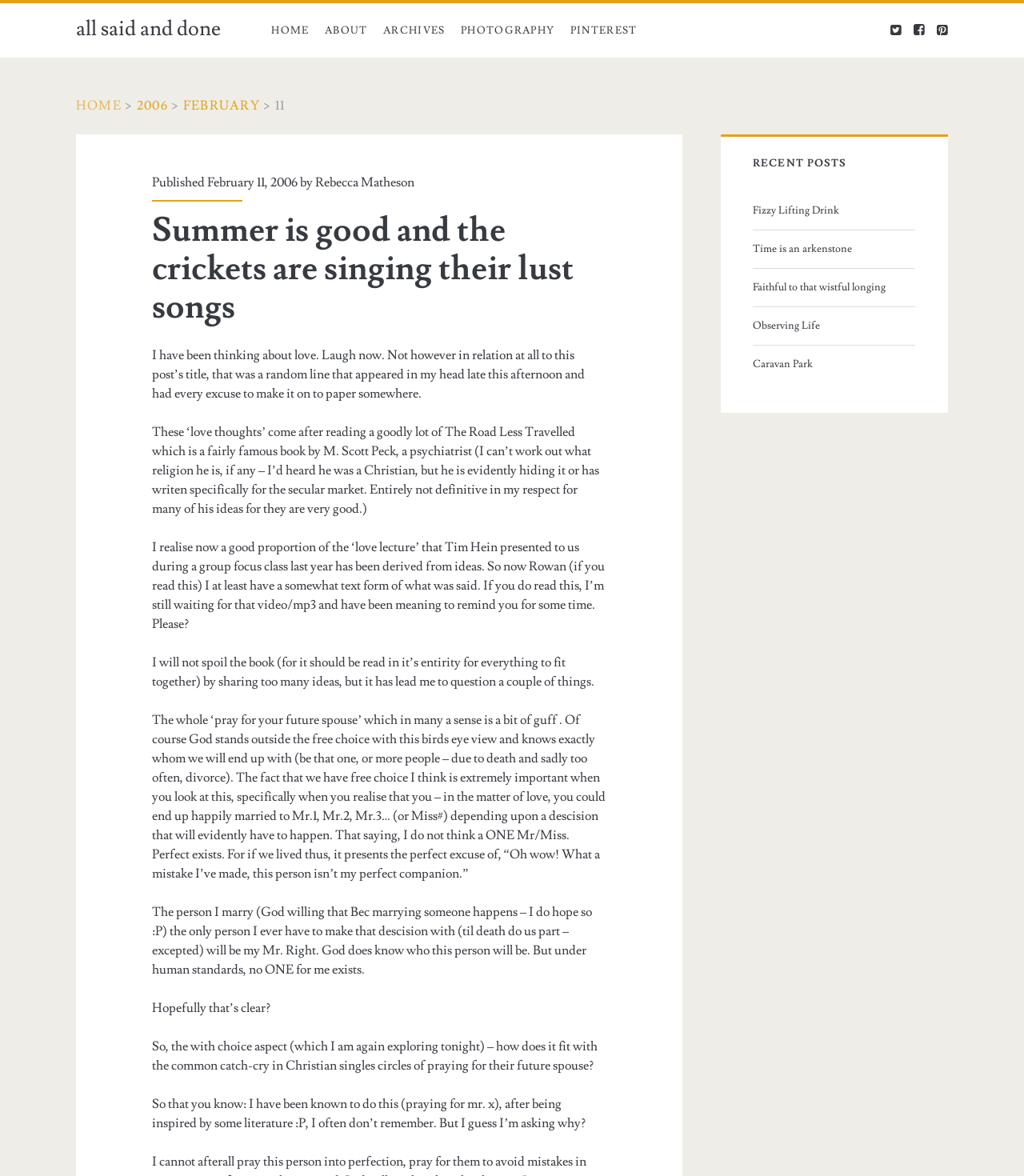Provide the bounding box coordinates of the UI element that matches the description: "Home".

[0.258, 0.003, 0.31, 0.049]